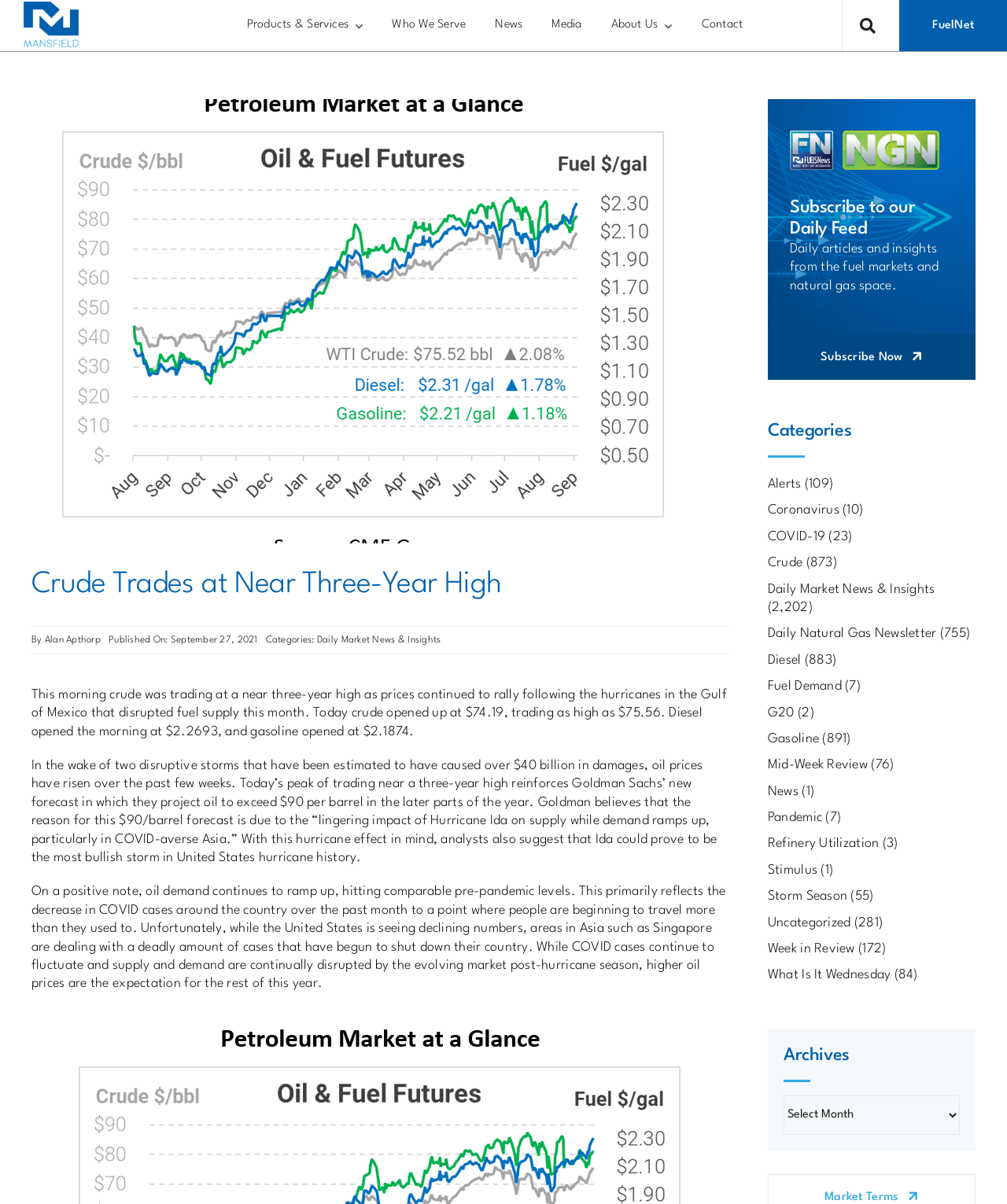Please provide the bounding box coordinate of the region that matches the element description: Media. Coordinates should be in the format (top-left x, top-left y, bottom-right x, bottom-right y) and all values should be between 0 and 1.

[0.533, 0.0, 0.592, 0.042]